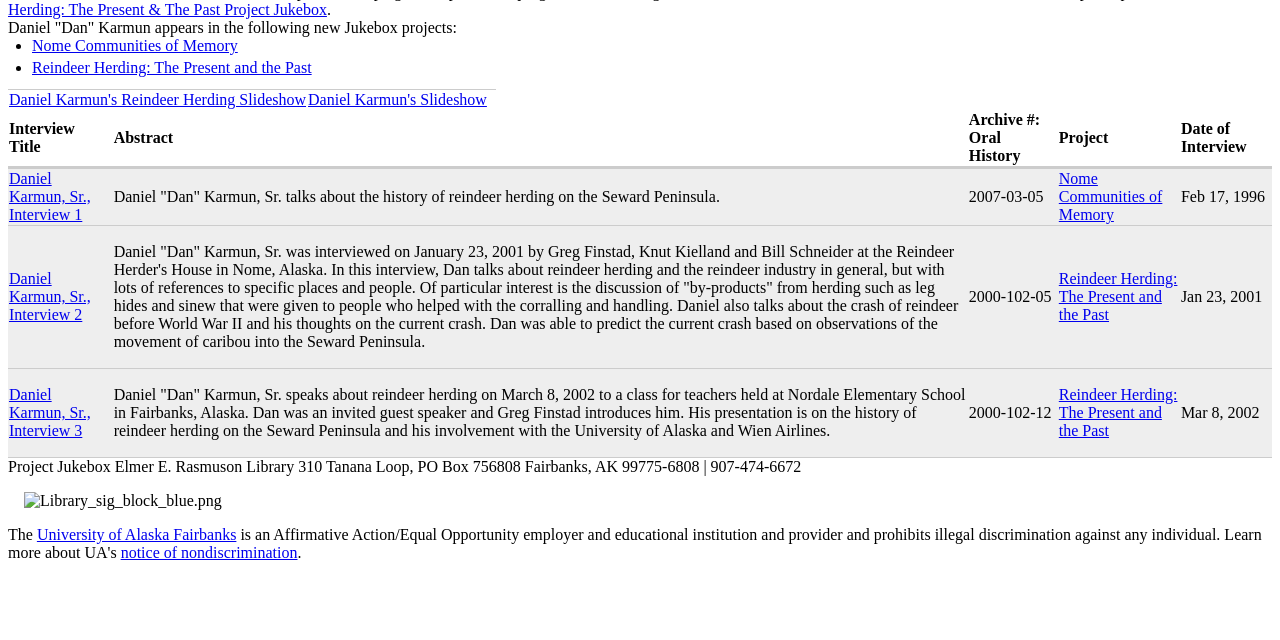Using the element description: "Daniel Karmun's Slideshow", determine the bounding box coordinates for the specified UI element. The coordinates should be four float numbers between 0 and 1, [left, top, right, bottom].

[0.241, 0.142, 0.38, 0.169]